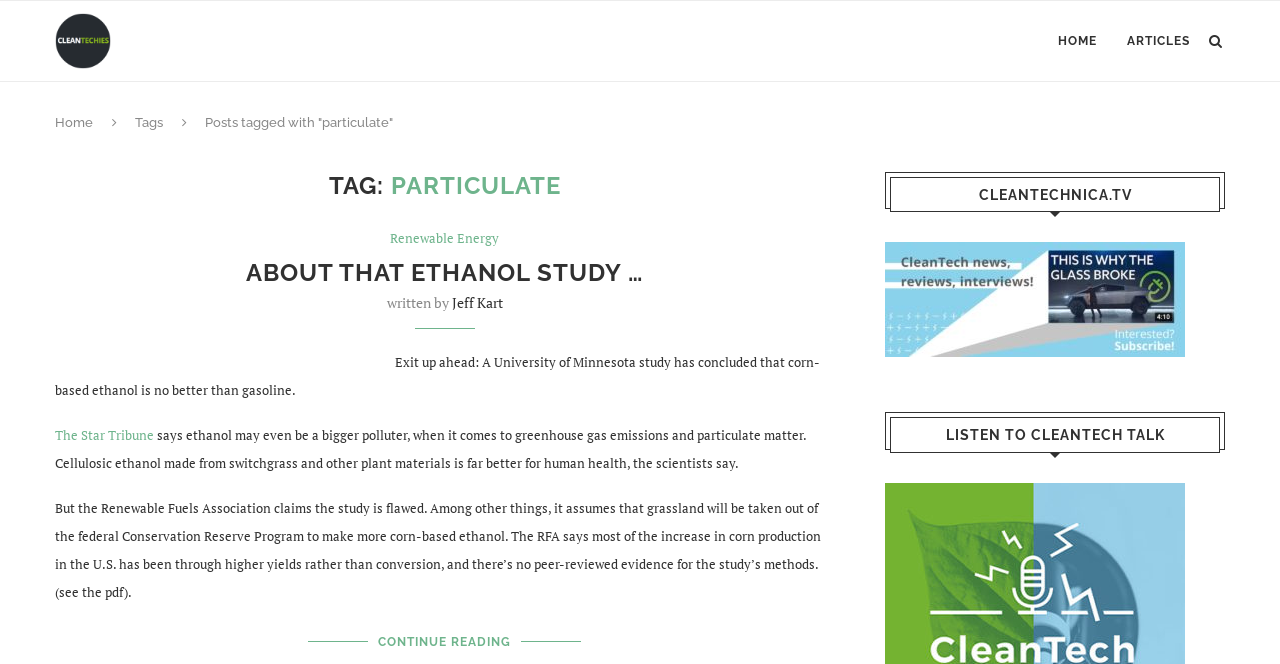Identify the bounding box coordinates of the area that should be clicked in order to complete the given instruction: "Click on the CleanTechies logo". The bounding box coordinates should be four float numbers between 0 and 1, i.e., [left, top, right, bottom].

[0.043, 0.002, 0.087, 0.122]